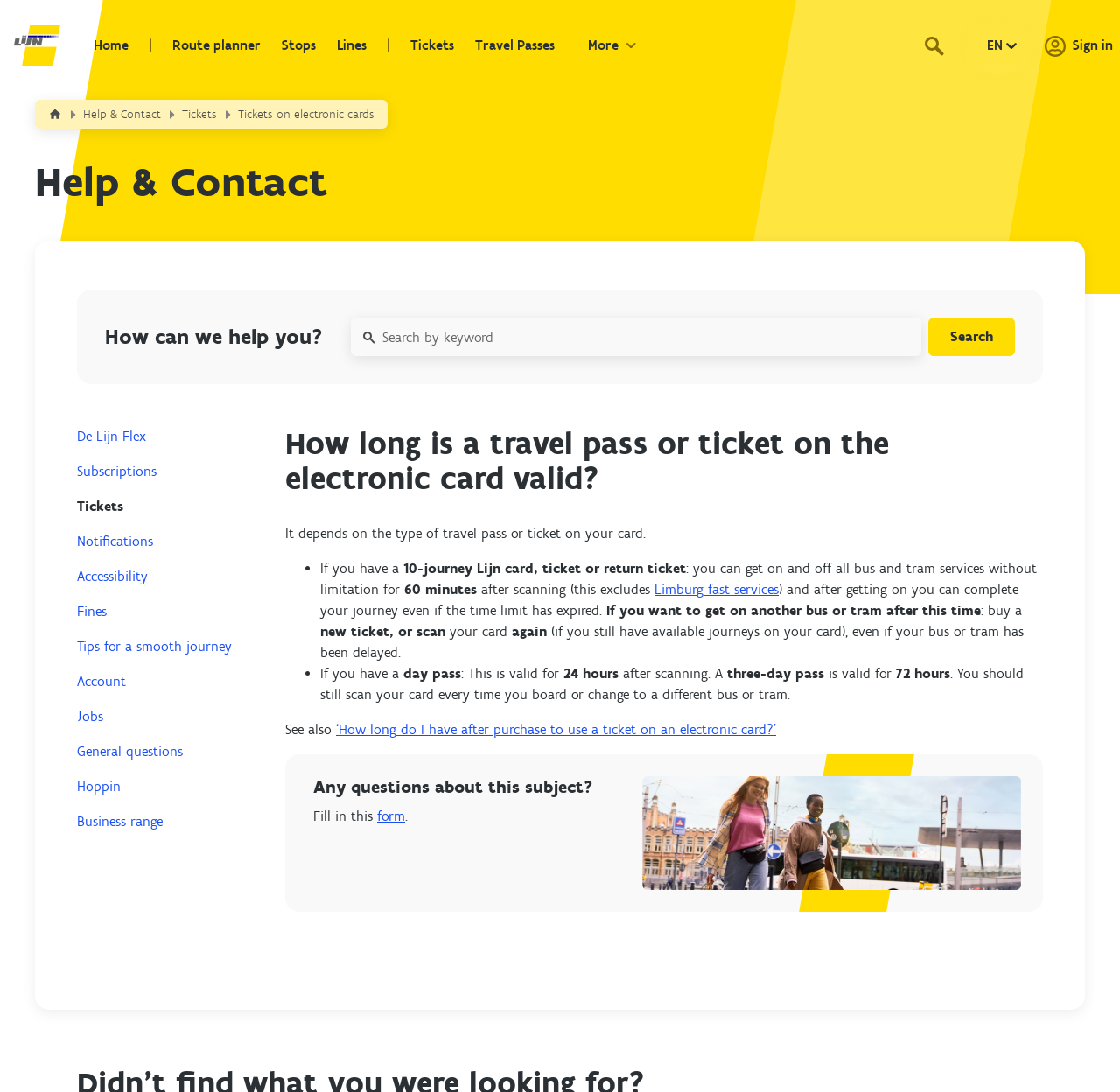What type of travel pass is valid for 24 hours?
Give a single word or phrase answer based on the content of the image.

Day pass